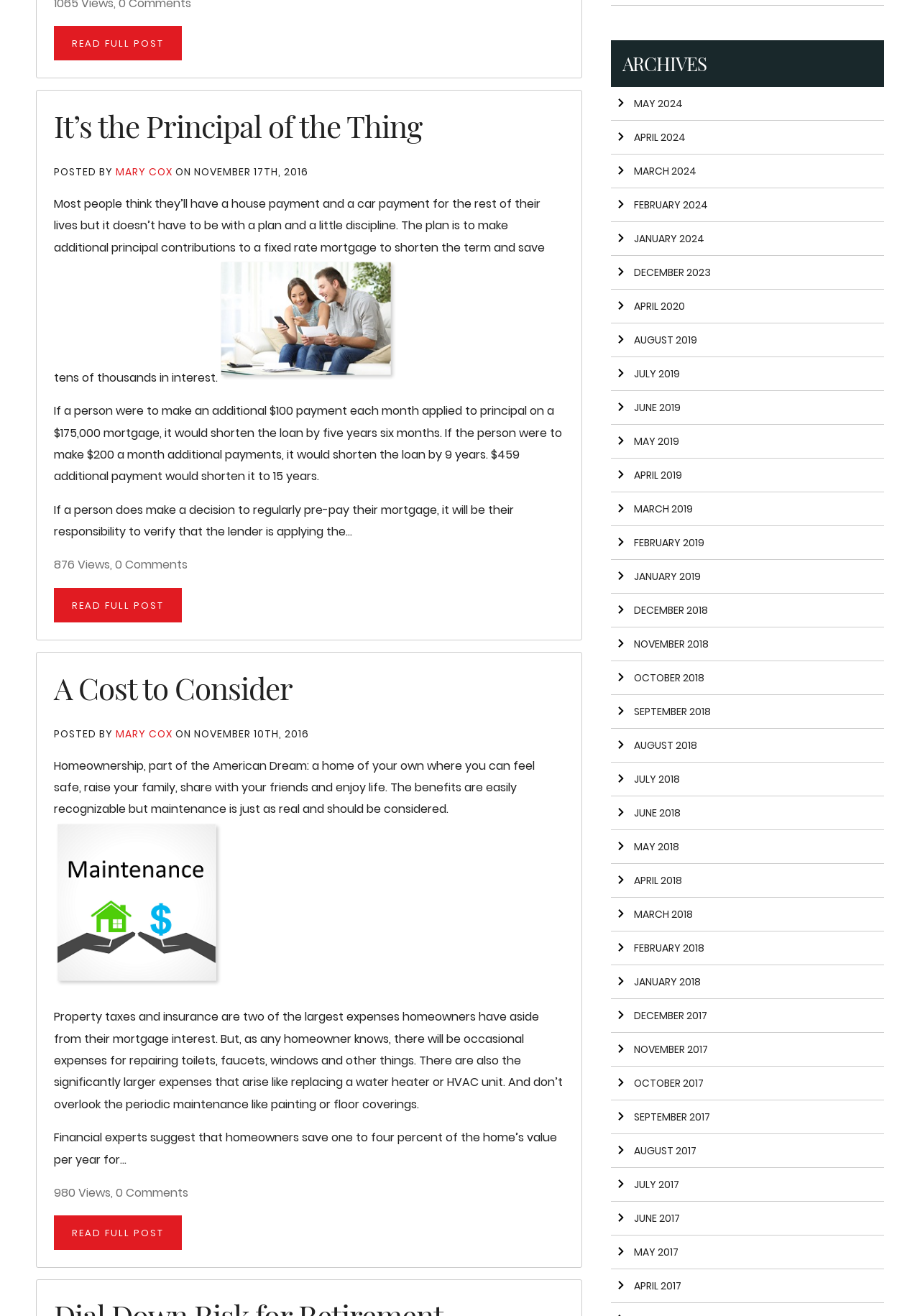Please identify the bounding box coordinates of the element's region that should be clicked to execute the following instruction: "Read full post". The bounding box coordinates must be four float numbers between 0 and 1, i.e., [left, top, right, bottom].

[0.059, 0.02, 0.198, 0.046]